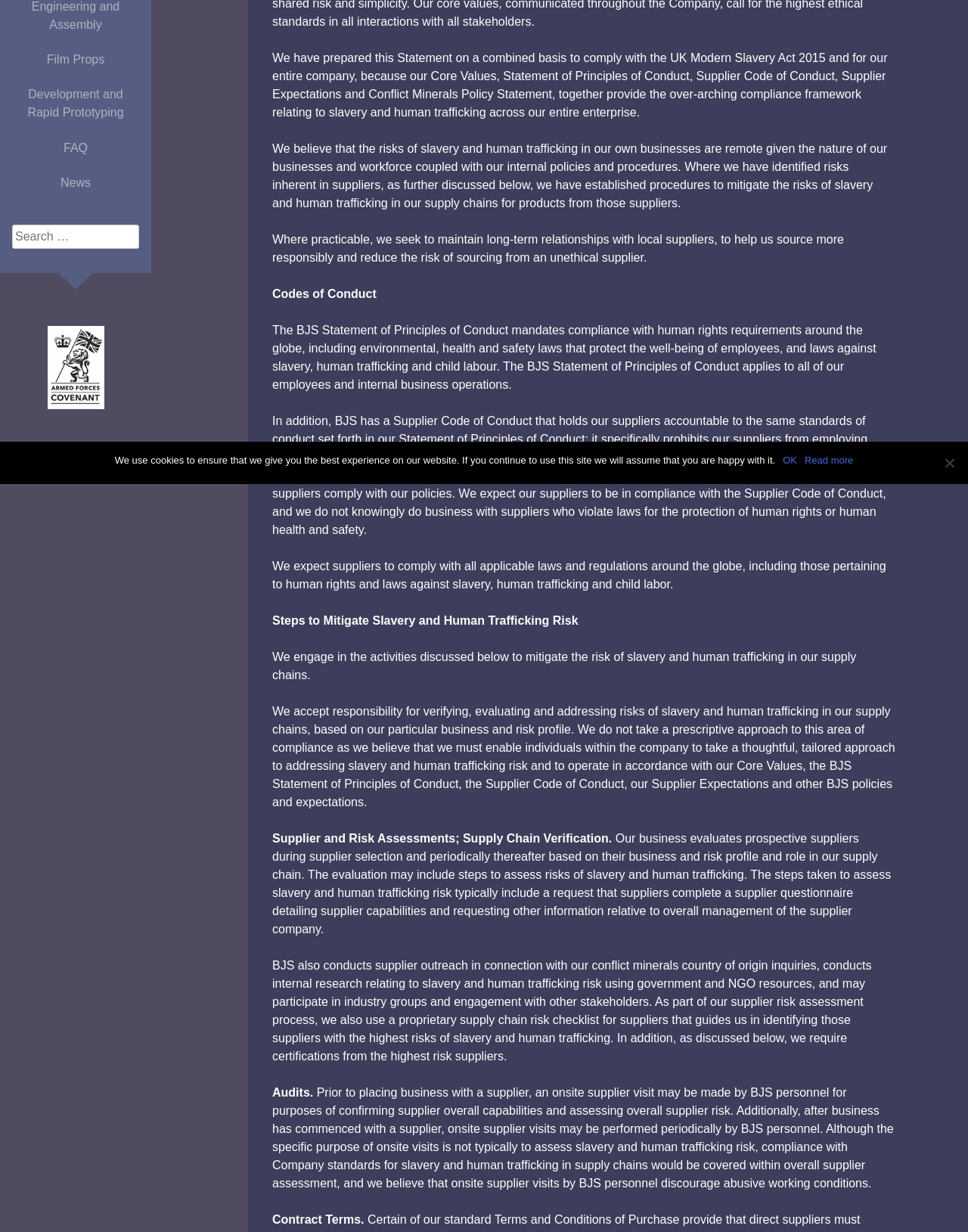Using the description "Film Props", predict the bounding box of the relevant HTML element.

[0.011, 0.034, 0.145, 0.063]